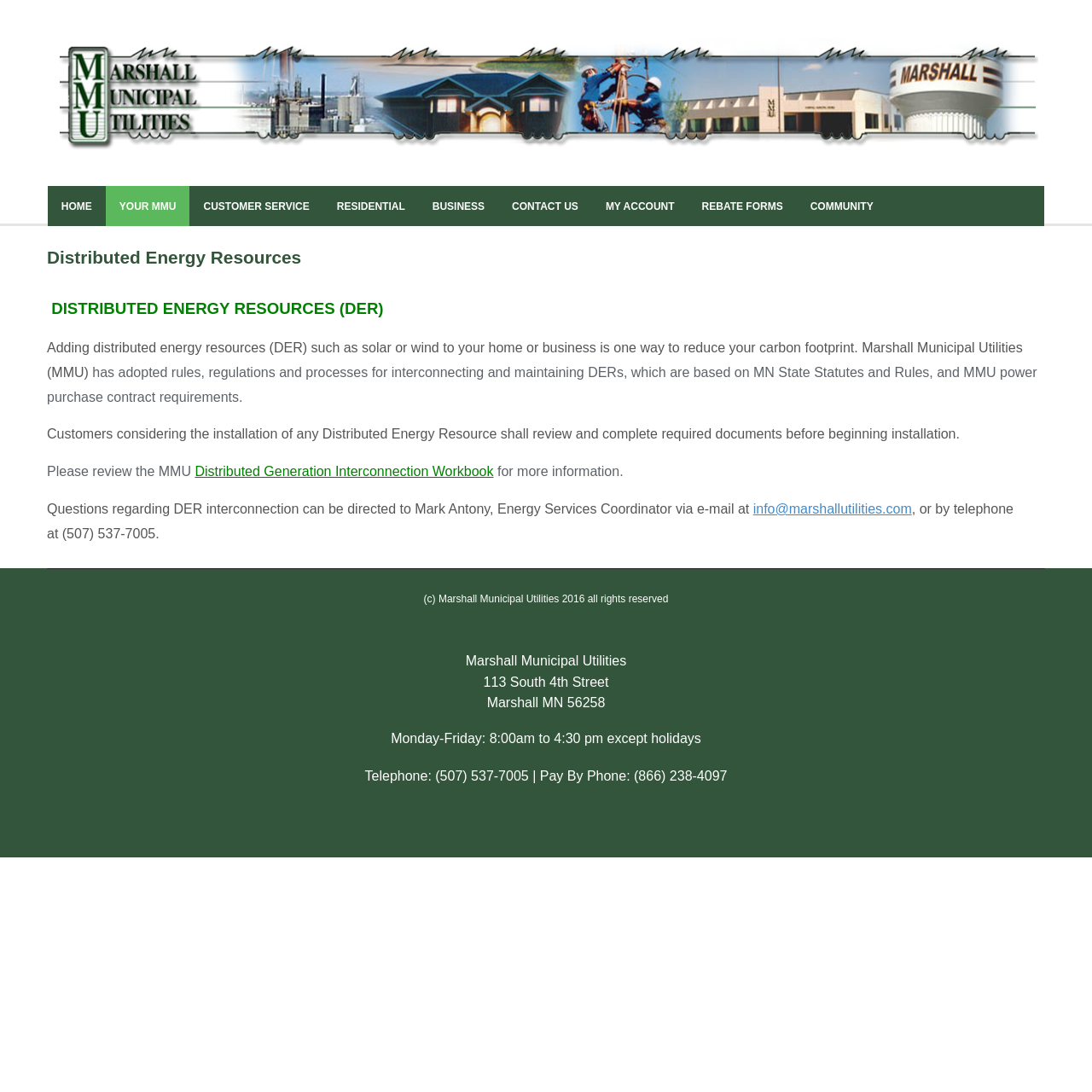Pinpoint the bounding box coordinates of the clickable area needed to execute the instruction: "Click HOME". The coordinates should be specified as four float numbers between 0 and 1, i.e., [left, top, right, bottom].

[0.044, 0.17, 0.097, 0.207]